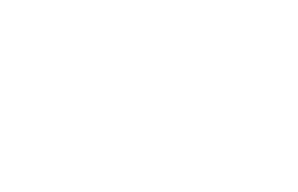Give a concise answer using one word or a phrase to the following question:
Are icons or imagery from the gaming industry used in the design?

Yes